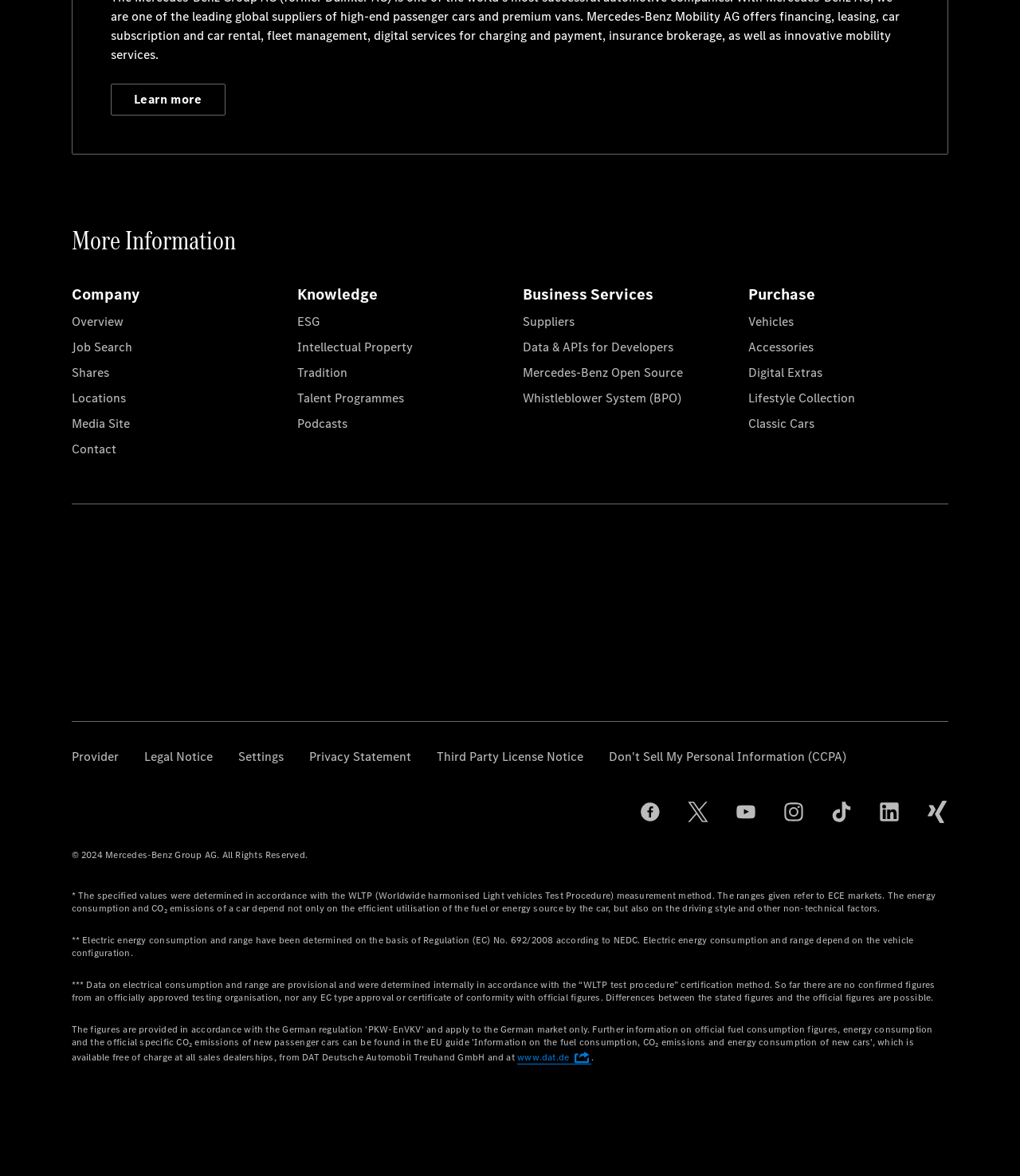Locate the bounding box coordinates of the element that should be clicked to fulfill the instruction: "Contact Mercedes-Benz".

[0.07, 0.375, 0.114, 0.39]